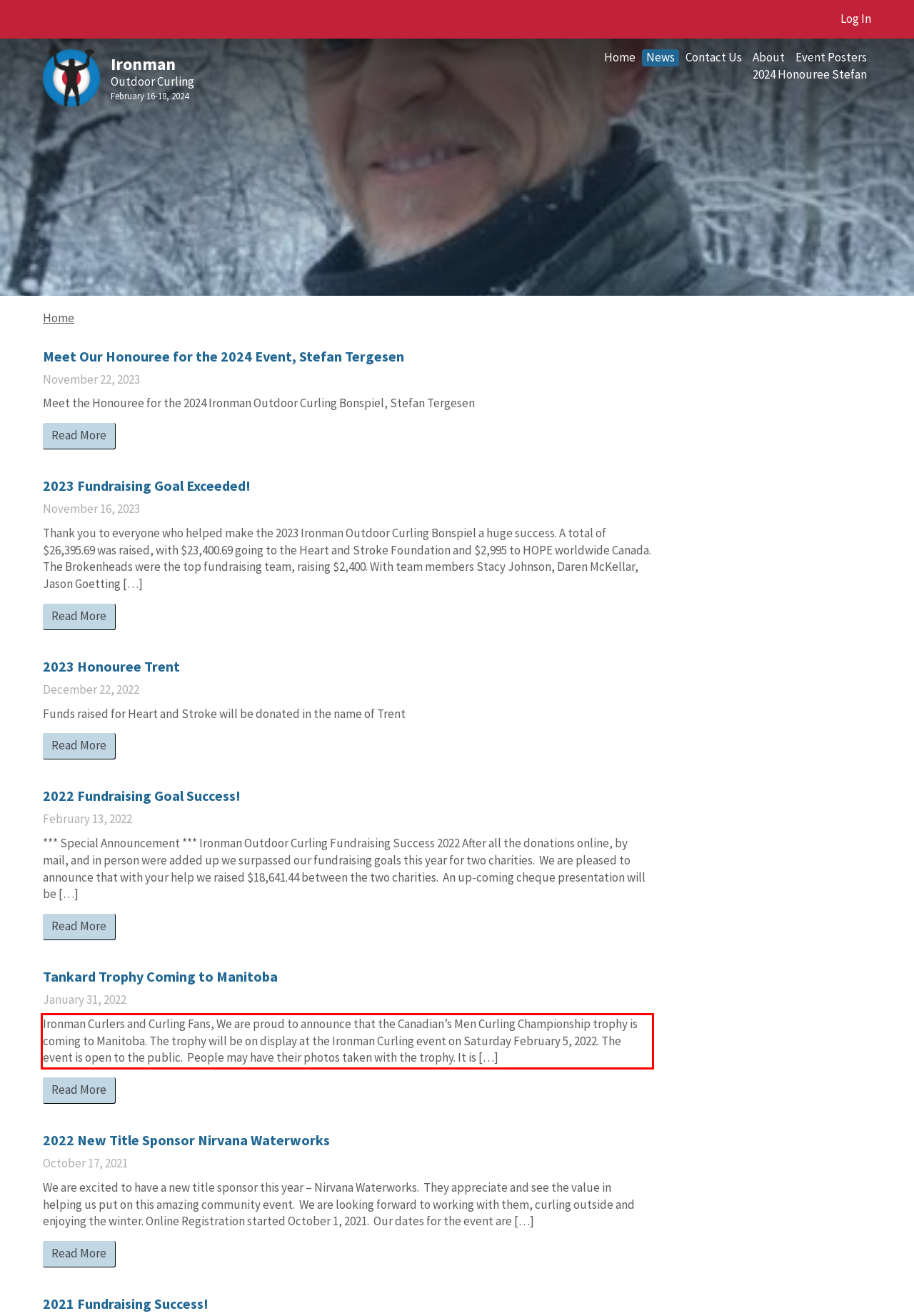You have a screenshot with a red rectangle around a UI element. Recognize and extract the text within this red bounding box using OCR.

Ironman Curlers and Curling Fans, We are proud to announce that the Canadian’s Men Curling Championship trophy is coming to Manitoba. The trophy will be on display at the Ironman Curling event on Saturday February 5, 2022. The event is open to the public. People may have their photos taken with the trophy. It is […]